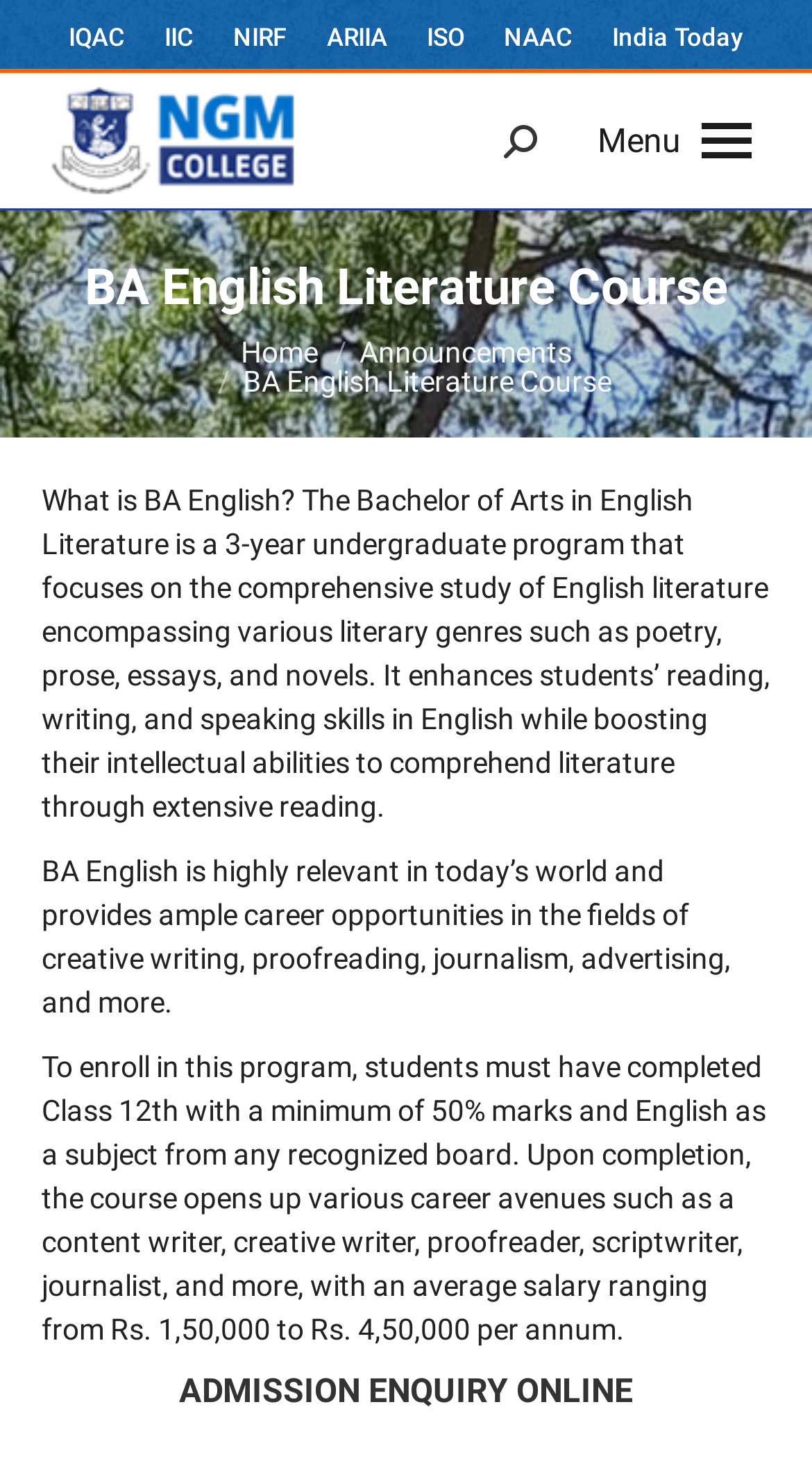Analyze the image and answer the question with as much detail as possible: 
What is the minimum percentage required for admission to the BA English program?

According to the webpage, to enroll in the BA English program, students must have completed Class 12th with a minimum of 50% marks and English as a subject from any recognized board.